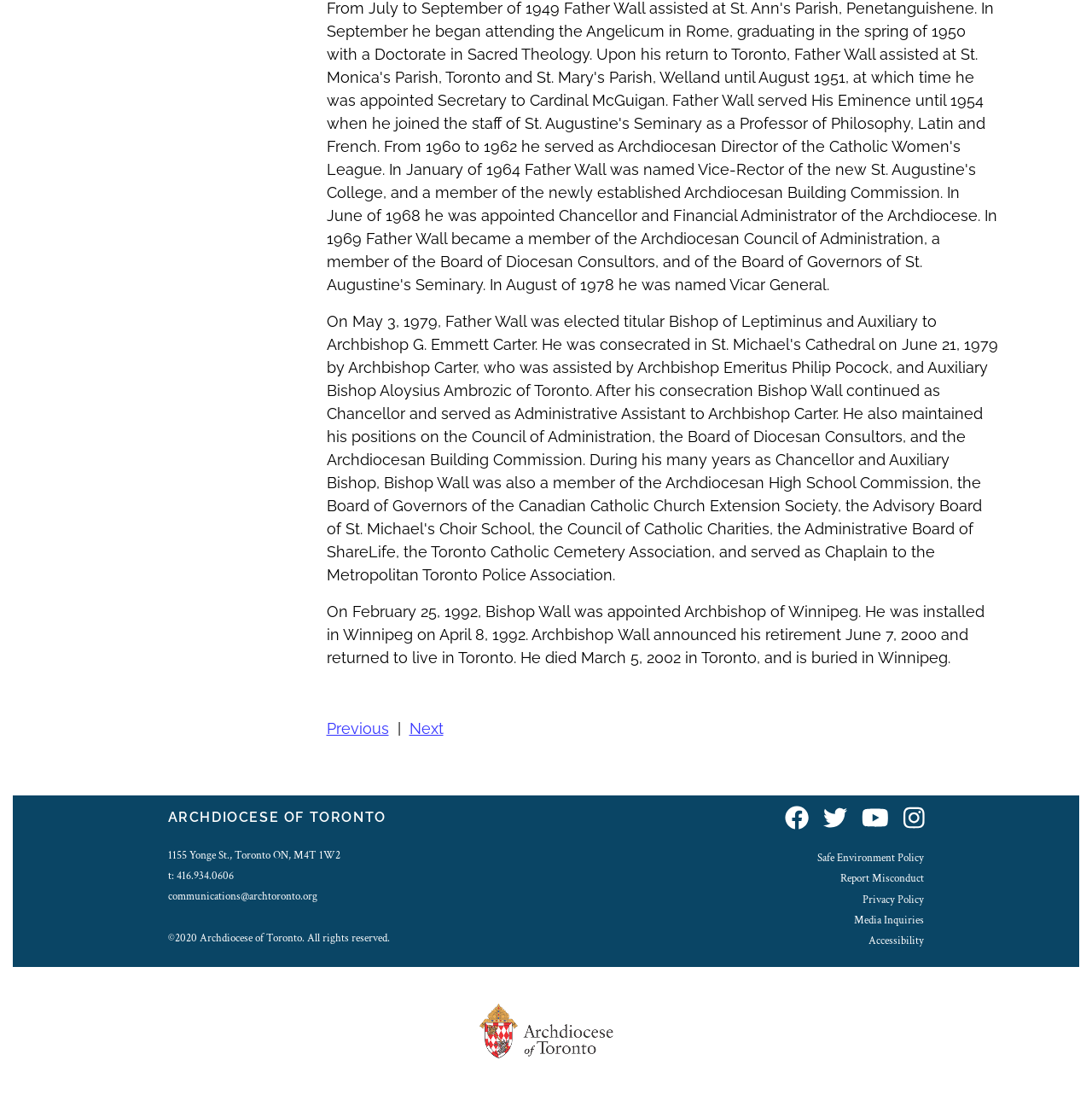Could you highlight the region that needs to be clicked to execute the instruction: "Read the Safe Environment Policy"?

[0.749, 0.777, 0.846, 0.79]